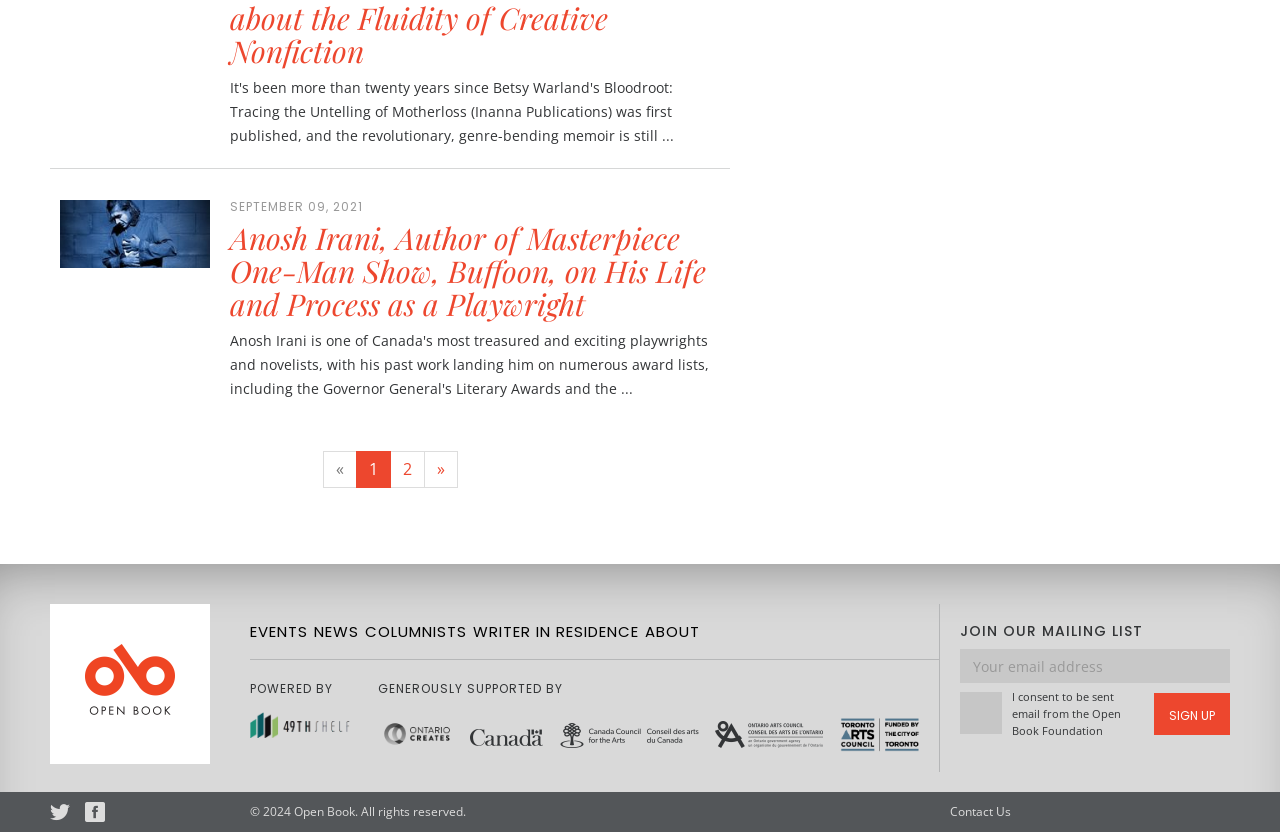Provide the bounding box coordinates of the area you need to click to execute the following instruction: "Click the 'Next' link".

[0.331, 0.542, 0.357, 0.586]